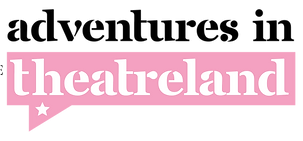Craft a thorough explanation of what is depicted in the image.

The image showcases the logo for "Adventures in Theatreland," featuring bold typography that conveys an exciting and vibrant aesthetic. The words "adventures in" are presented in striking black letters, while "theatreland" is accentuated with a playful pink background, enhancing its visibility and charm. This logo likely reflects the whimsical and engaging nature of the content related to theater experiences, inviting audiences to explore the world of performing arts with enthusiasm. The added visual elements, such as the speech bubble shape, suggest a conversation around theatre, further emphasizing the theme of sharing stories and experiences within the theatrical community.